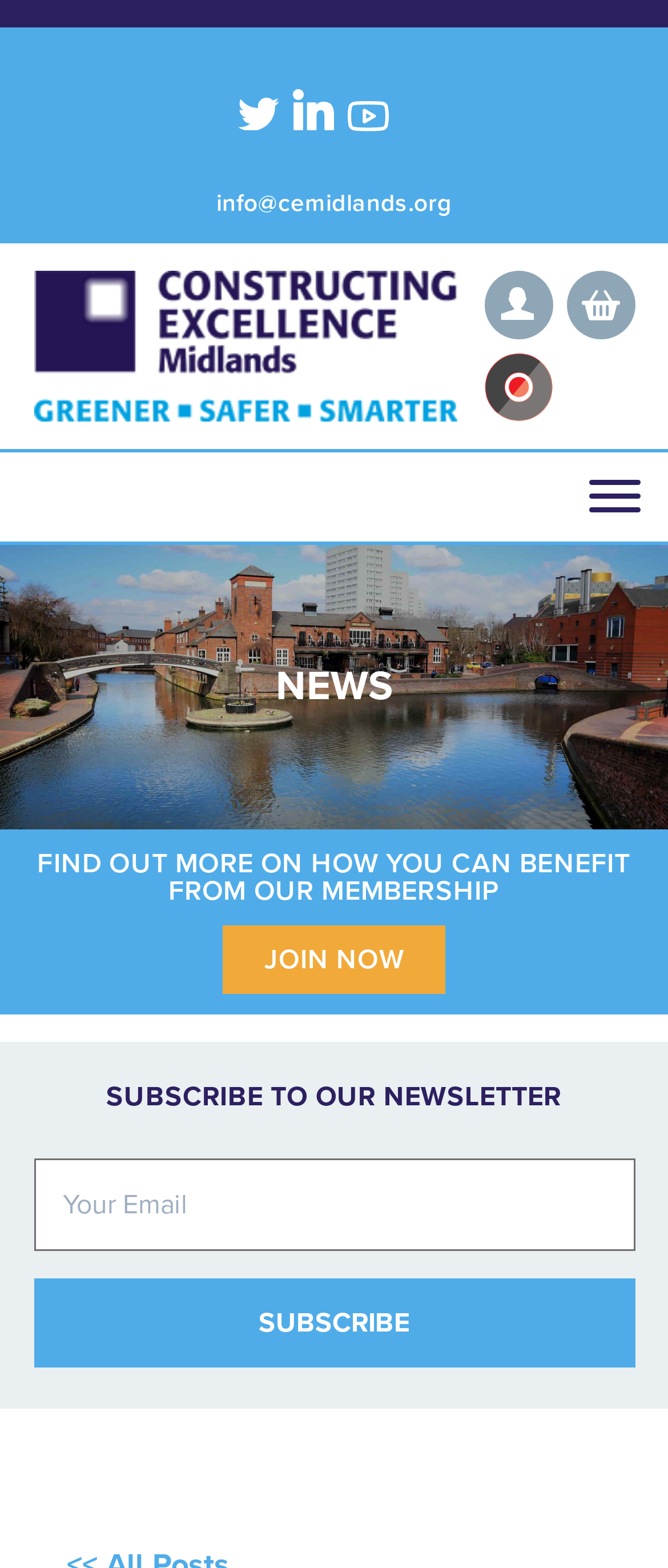Locate the bounding box coordinates of the area you need to click to fulfill this instruction: 'Send an email to info@cemidlands.org'. The coordinates must be in the form of four float numbers ranging from 0 to 1: [left, top, right, bottom].

[0.324, 0.122, 0.676, 0.138]